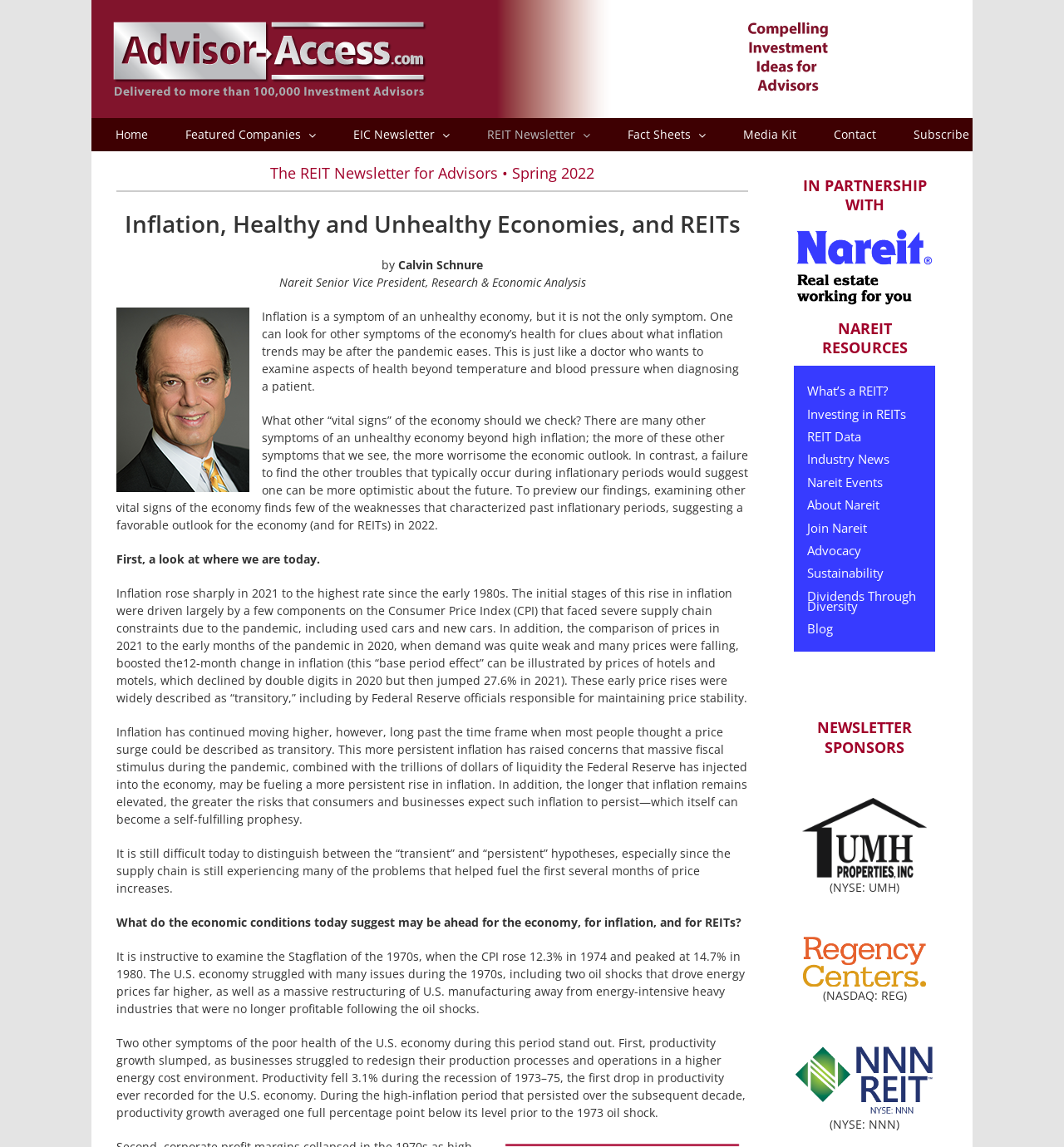Determine the bounding box coordinates for the clickable element required to fulfill the instruction: "Click the 'Home' link". Provide the coordinates as four float numbers between 0 and 1, i.e., [left, top, right, bottom].

[0.109, 0.103, 0.139, 0.132]